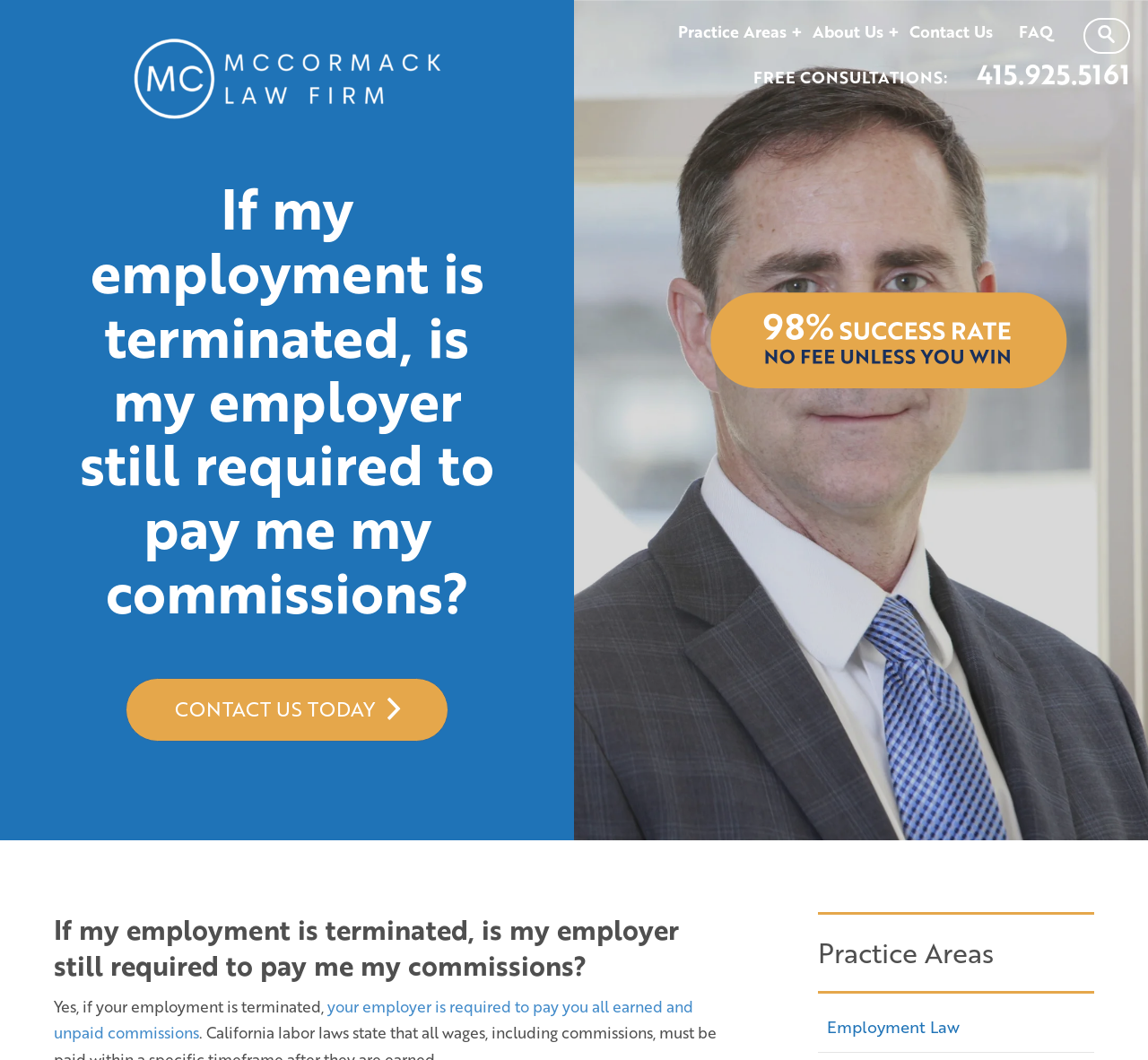Pinpoint the bounding box coordinates of the element that must be clicked to accomplish the following instruction: "Read about employment law". The coordinates should be in the format of four float numbers between 0 and 1, i.e., [left, top, right, bottom].

[0.712, 0.946, 0.953, 0.992]